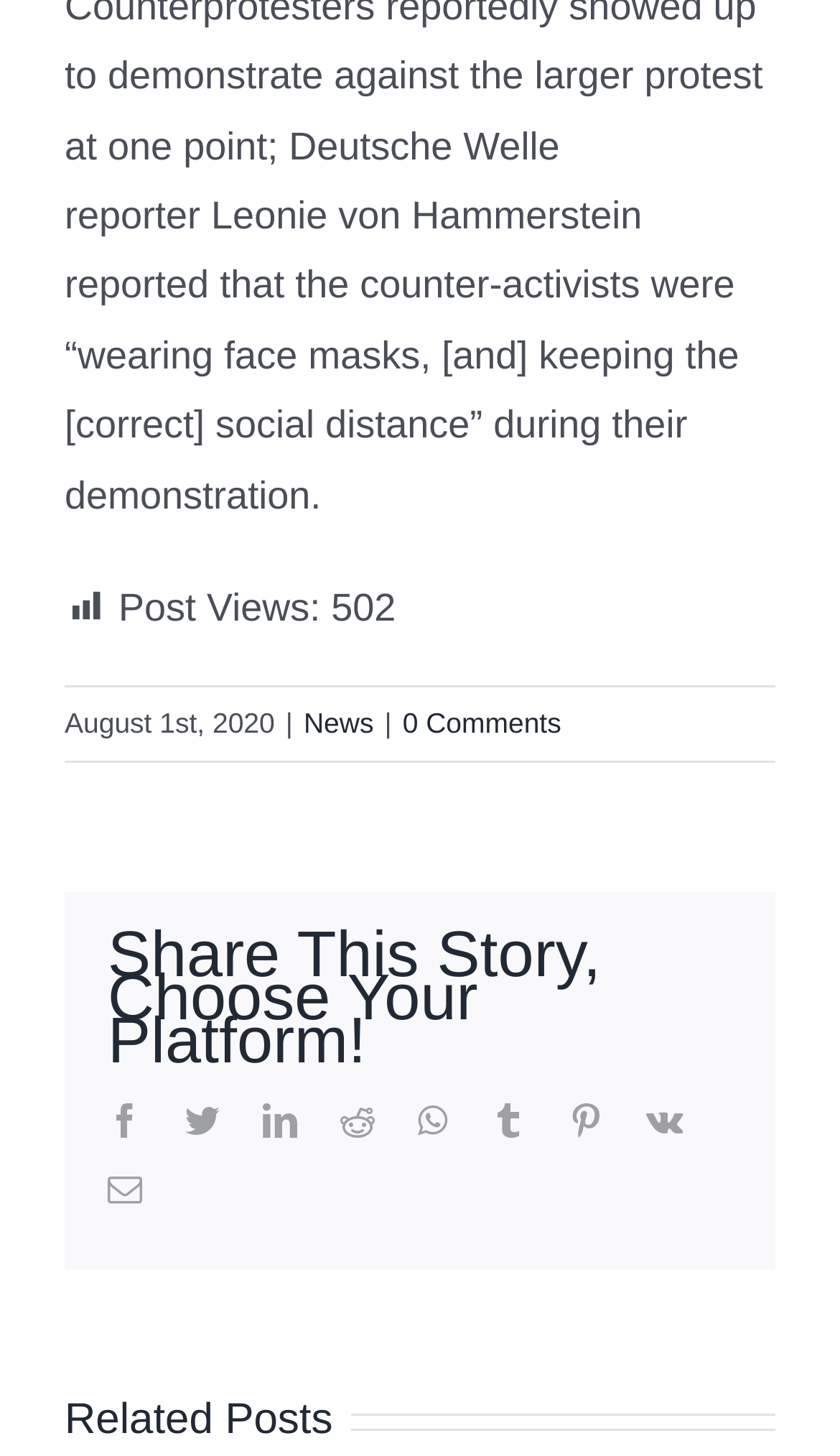Could you find the bounding box coordinates of the clickable area to complete this instruction: "Toggle the primary menu"?

None